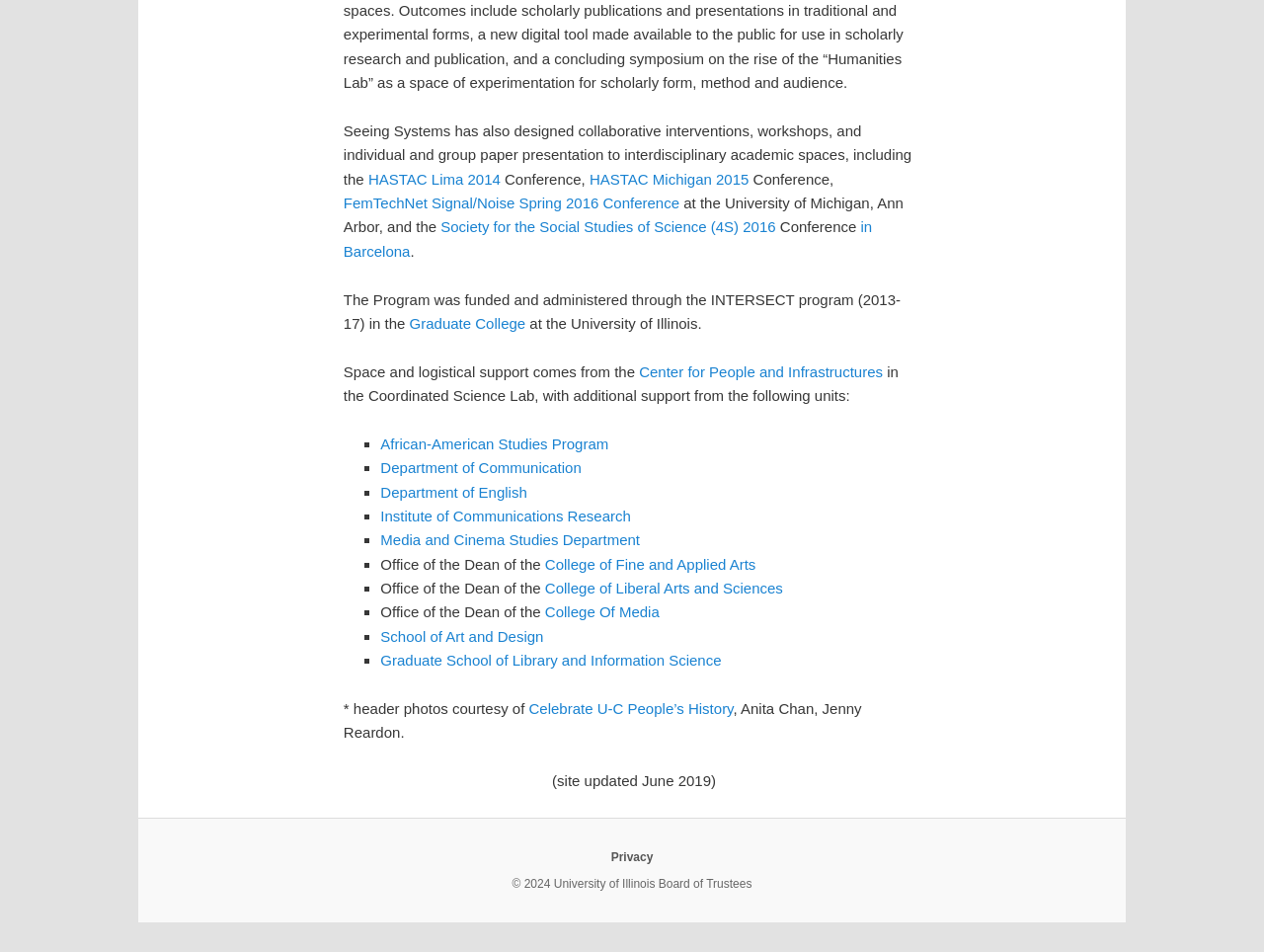What is Seeing Systems involved in?
Could you please answer the question thoroughly and with as much detail as possible?

Based on the text, Seeing Systems has designed collaborative interventions, workshops, and individual and group paper presentations to interdisciplinary academic spaces, indicating their involvement in these activities.